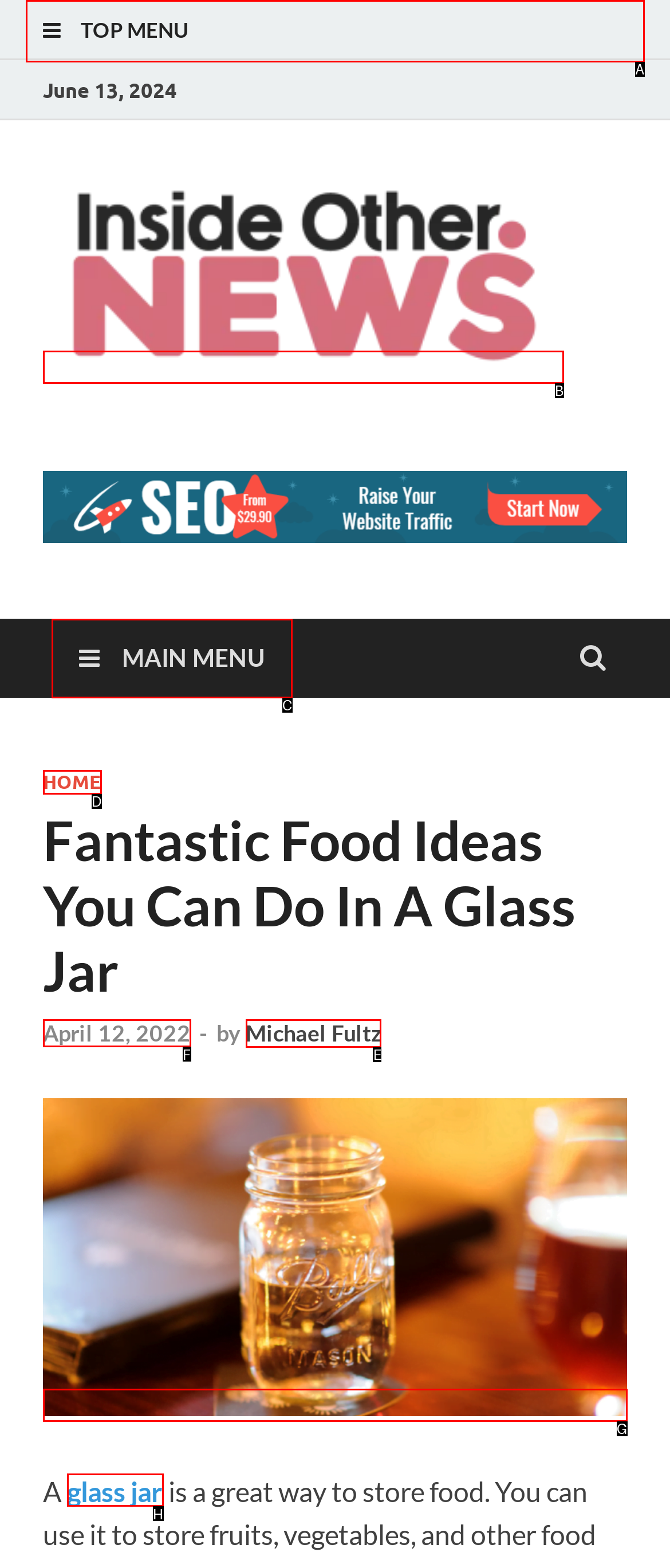Select the letter of the UI element you need to click to complete this task: check author profile of Michael Fultz.

E